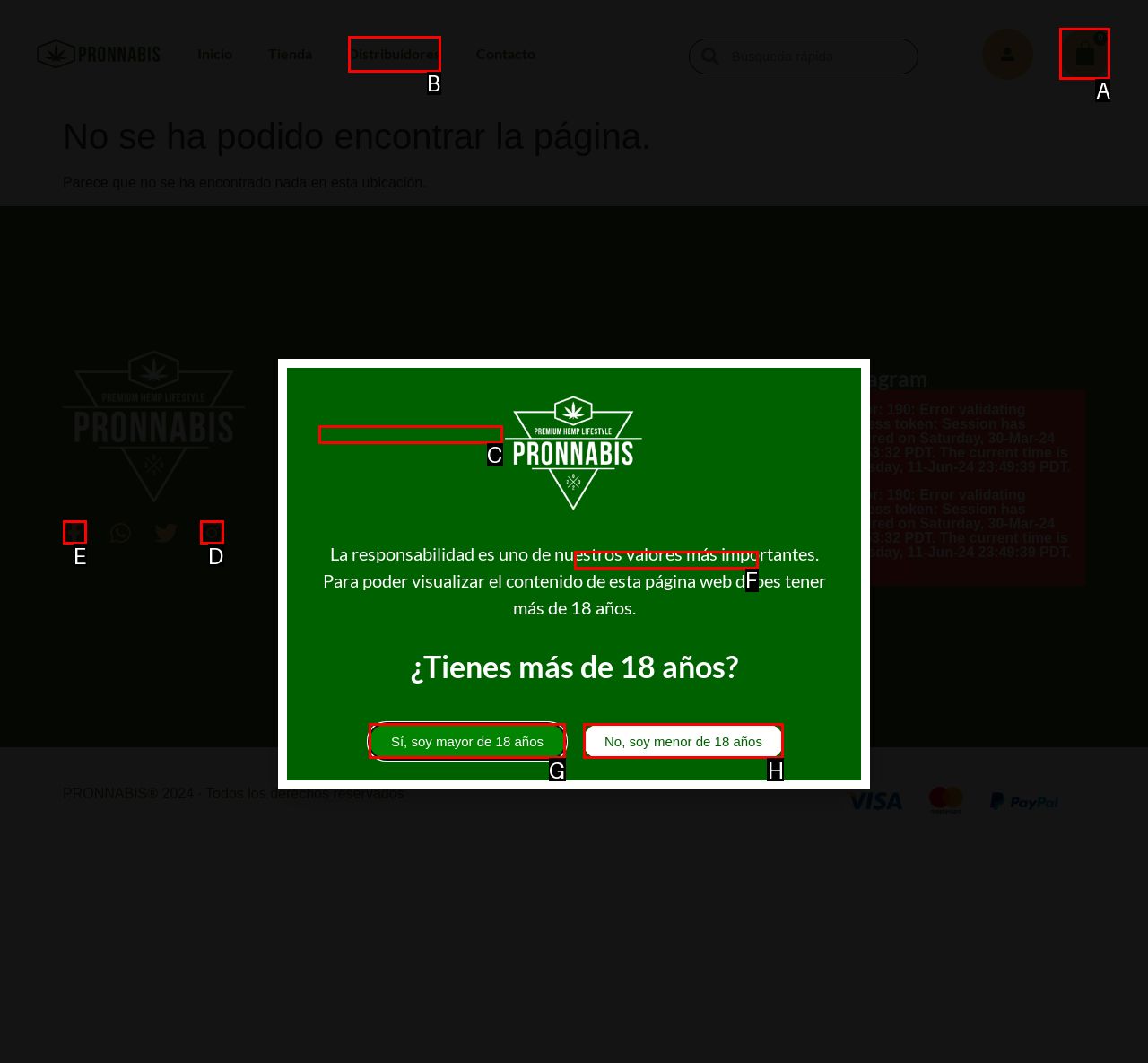Determine which HTML element should be clicked for this task: Visit the Desktop Version
Provide the option's letter from the available choices.

None